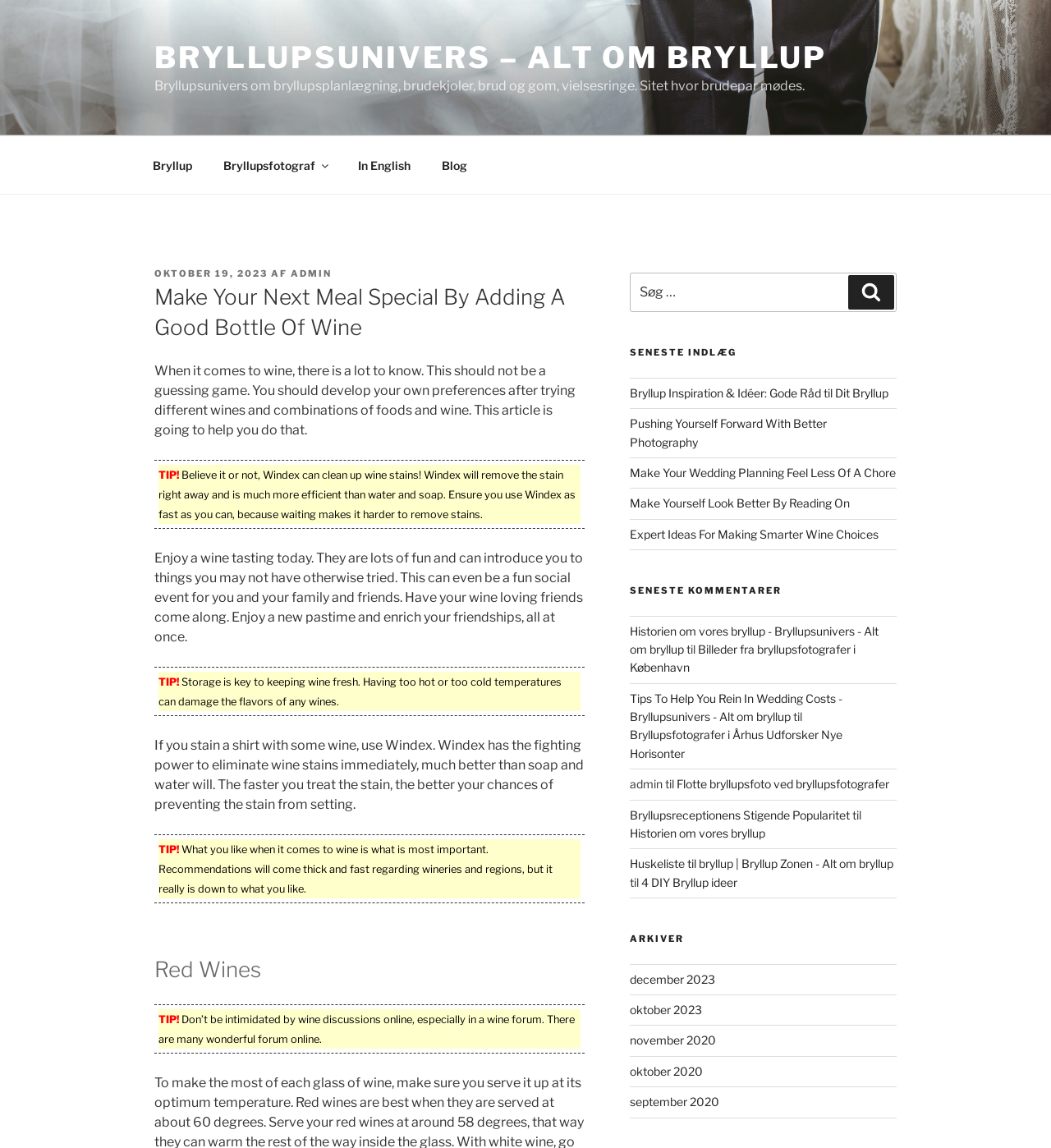Create an elaborate caption that covers all aspects of the webpage.

This webpage is about wine and wedding planning. At the top, there is a navigation menu with links to different sections, including "Bryllup" (Wedding), "Bryllupsfotograf" (Wedding Photographer), "In English", and "Blog". Below the navigation menu, there is a header section with a title "Make Your Next Meal Special By Adding A Good Bottle Of Wine" and a brief introduction to the article.

The main content of the webpage is divided into several sections. The first section provides tips and advice on wine, including how to remove wine stains, the importance of storage, and the benefits of wine tasting. There are also several paragraphs of text discussing wine preferences and recommendations.

The next section is titled "Red Wines" and appears to be a heading for a new topic. Below this heading, there is a search bar with a button to search for specific content. On the right side of the page, there are several links to recent posts, including "Bryllup Inspiration & Idéer: Gode Råd til Dit Bryllup" (Wedding Inspiration & Ideas: Good Advice for Your Wedding) and "Expert Ideas For Making Smarter Wine Choices".

Further down the page, there are sections titled "SENESTE KOMMENTARER" (Recent Comments) and "ARKIVER" (Archives), which contain links to older posts and comments. There are also several links to other articles and resources related to wedding planning and photography.

Throughout the page, there are several static text elements, including headings, paragraphs, and links. The layout is organized and easy to navigate, with clear headings and concise text.